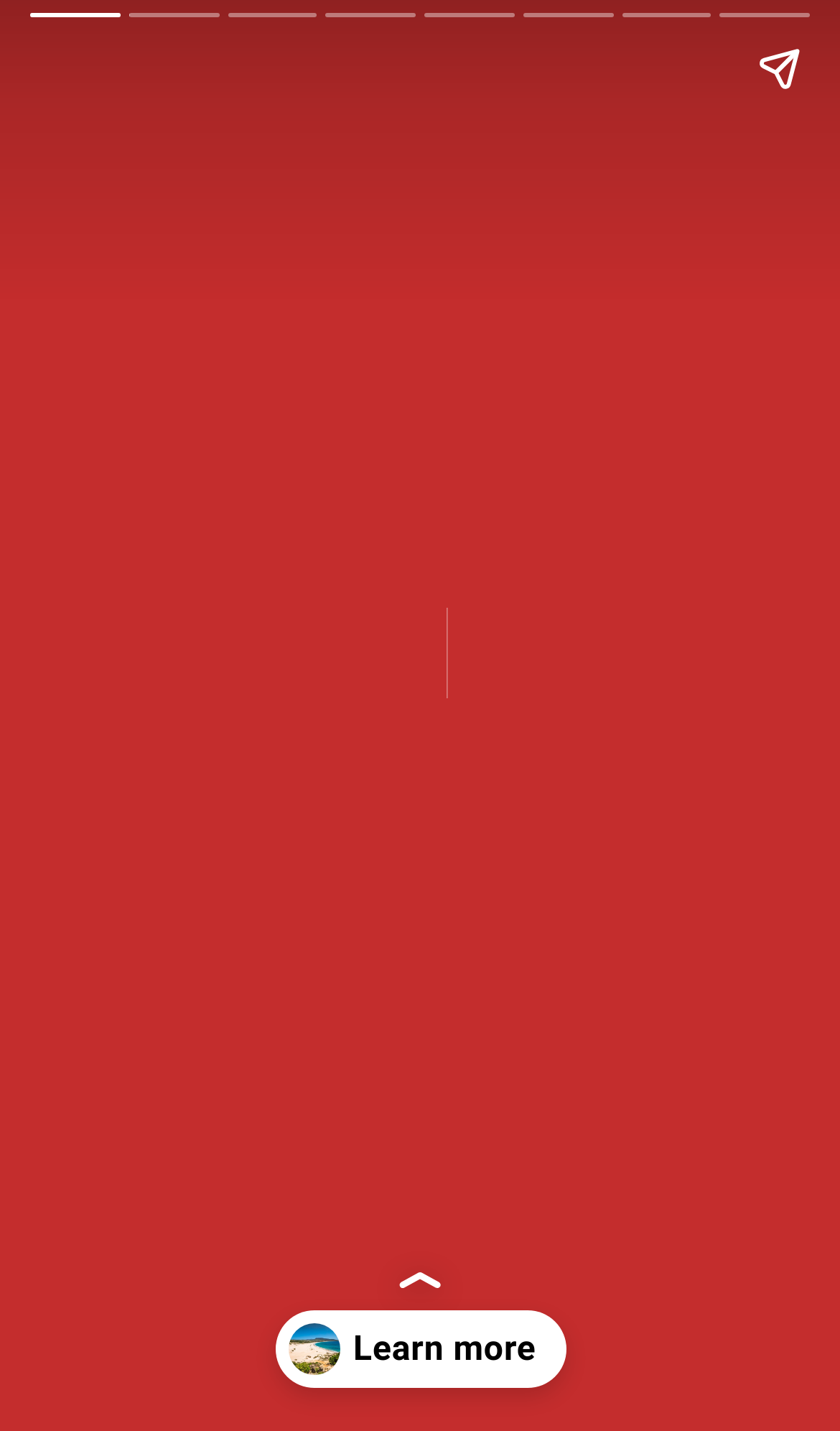Reply to the question with a single word or phrase:
Is there an image on the page?

Yes